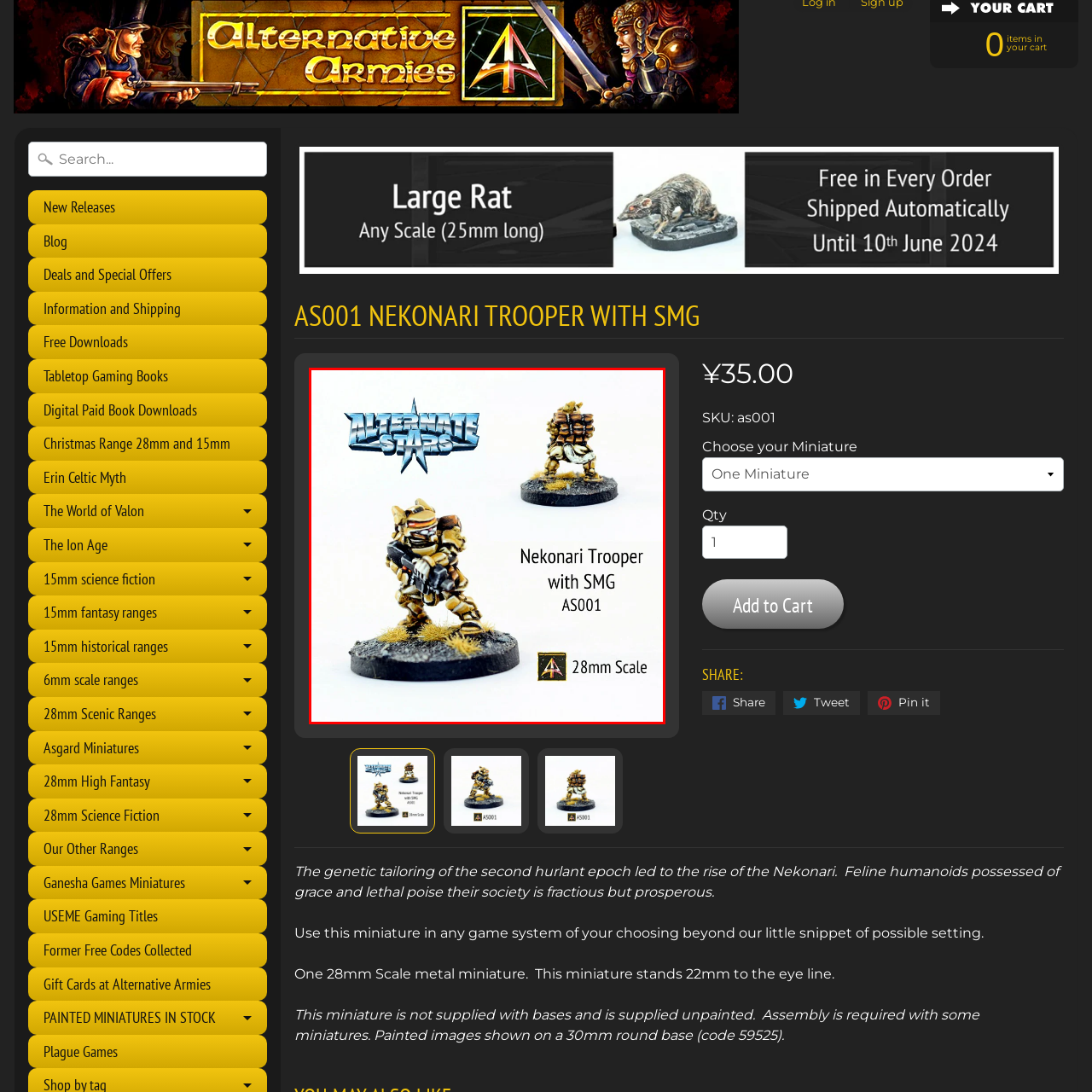What is the trooper holding?
Study the image within the red bounding box and deliver a detailed answer.

The caption explicitly states that the trooper is brandishing a submachine gun, which is a key feature of the miniature's design. This detail highlights the trooper's combat prowess and agility.